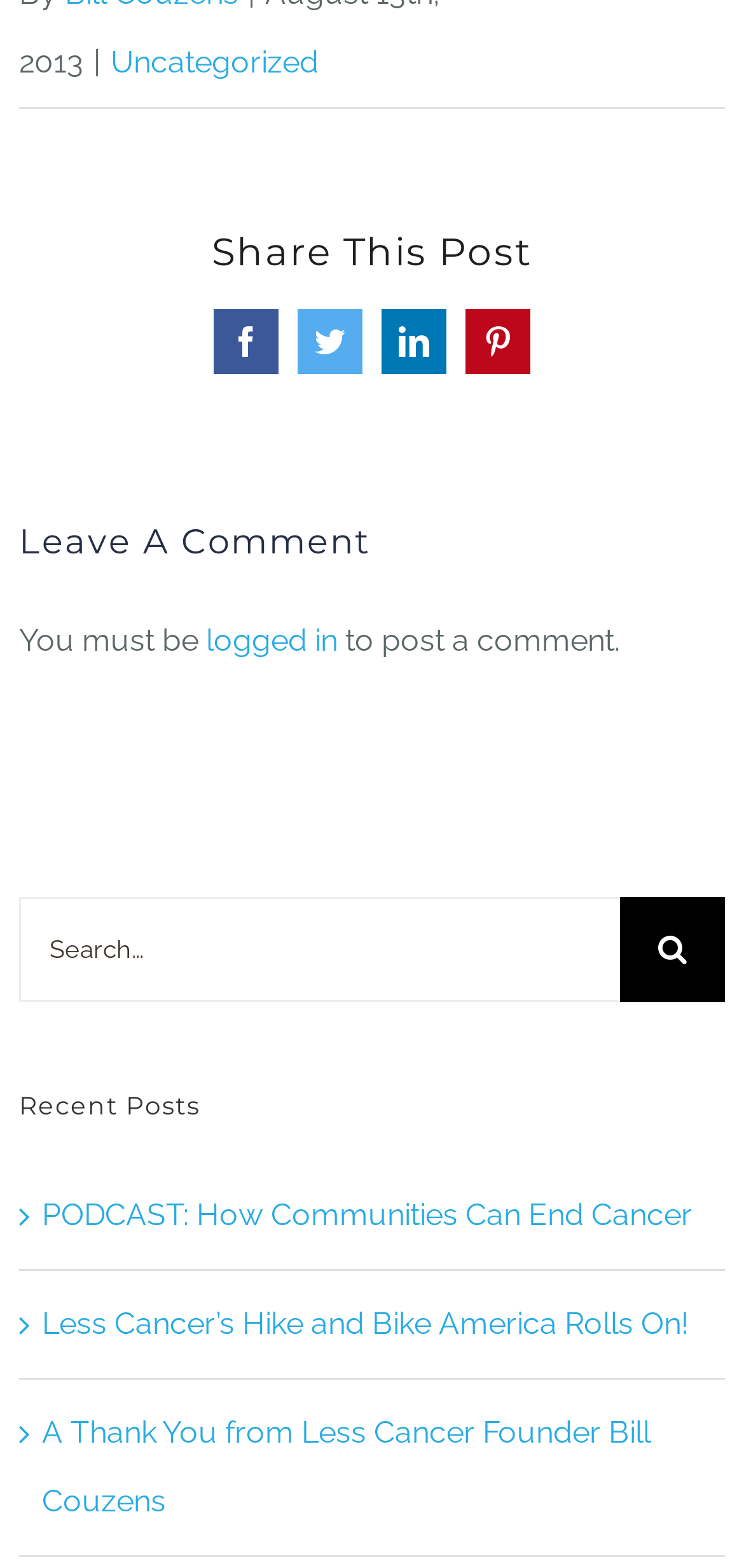Given the webpage screenshot, identify the bounding box of the UI element that matches this description: "aria-label="Search" value=""".

[0.833, 0.571, 0.974, 0.638]